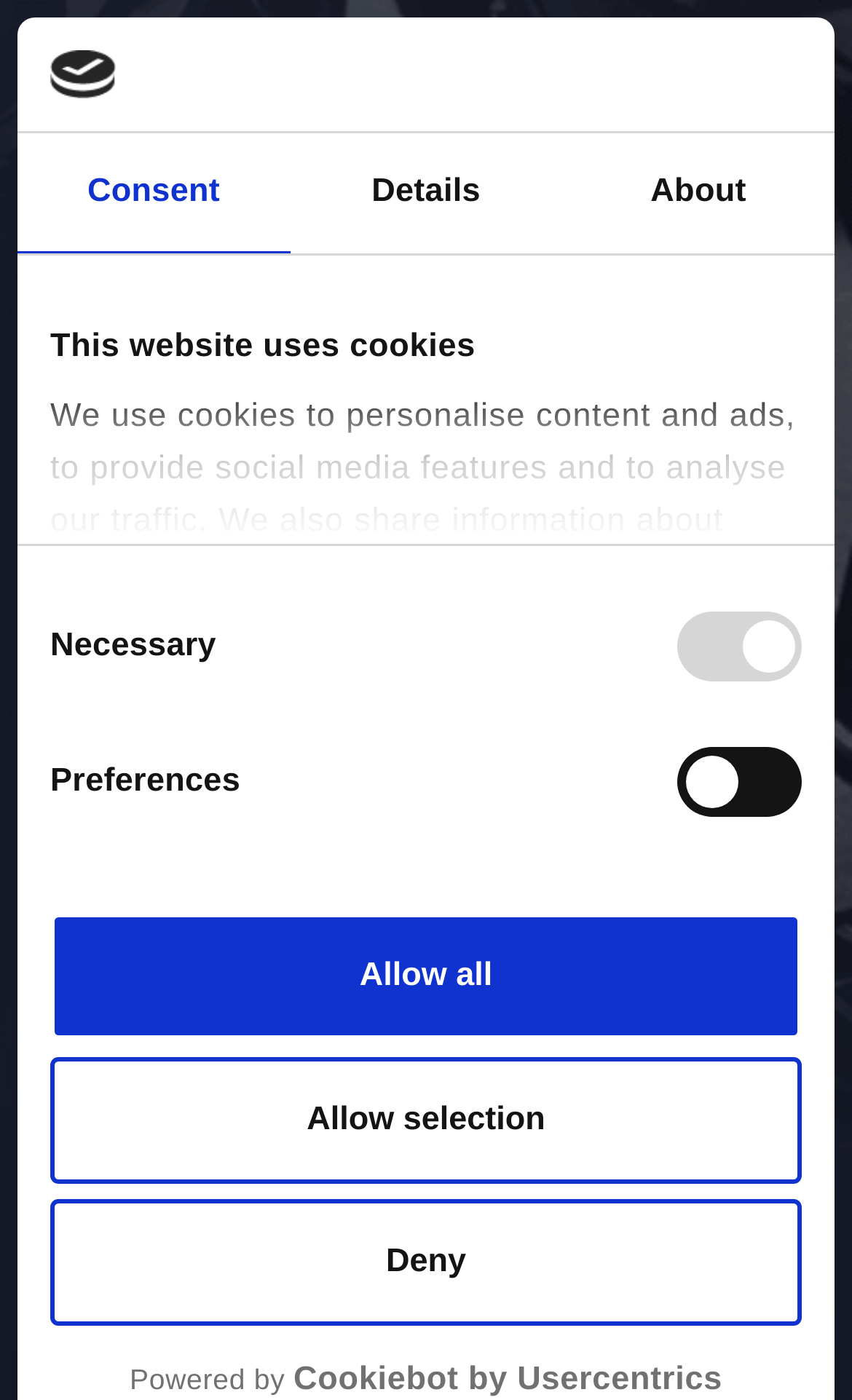Identify the bounding box of the UI element described as follows: "Allow selection". Provide the coordinates as four float numbers in the range of 0 to 1 [left, top, right, bottom].

[0.059, 0.754, 0.941, 0.845]